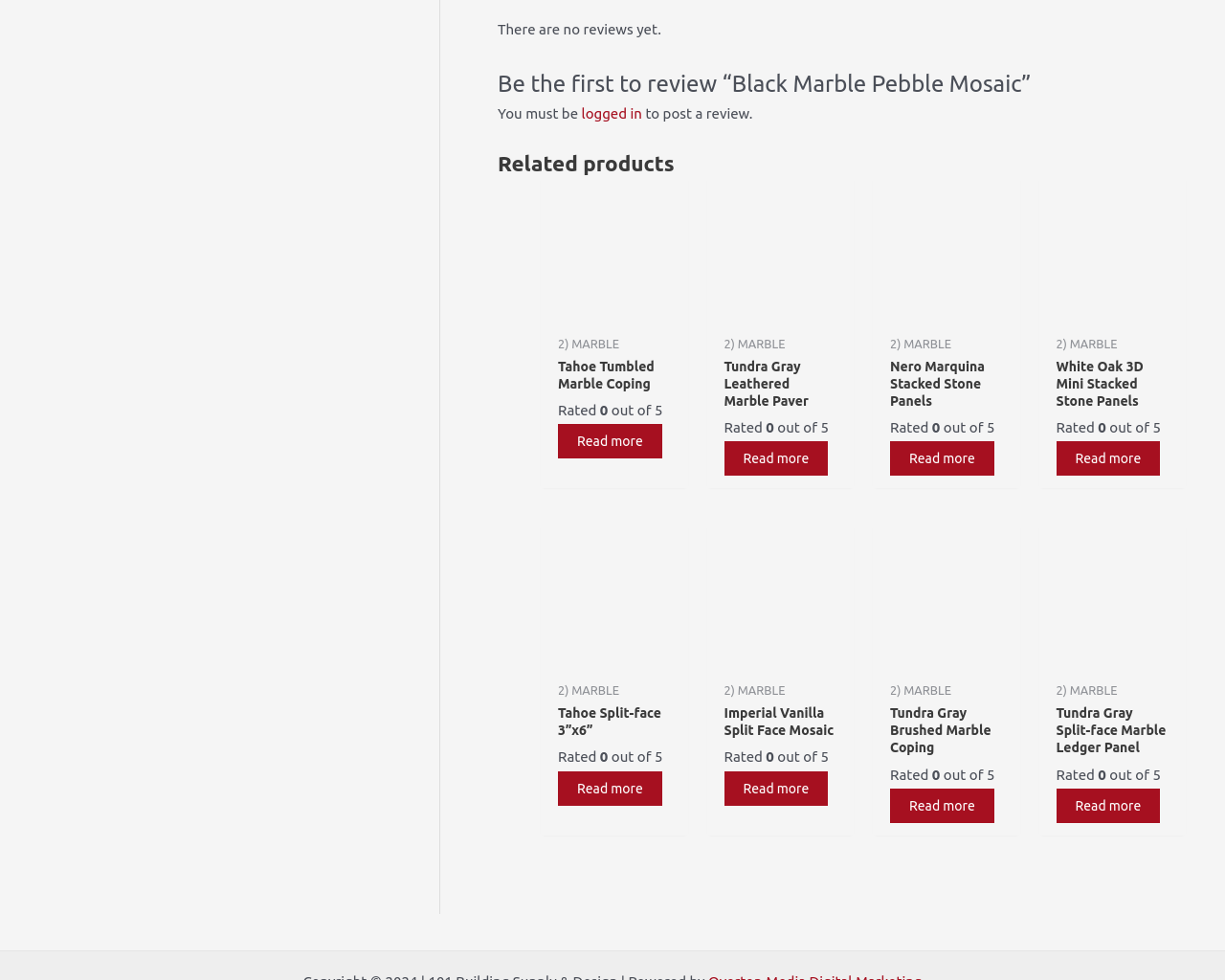Bounding box coordinates are specified in the format (top-left x, top-left y, bottom-right x, bottom-right y). All values are floating point numbers bounded between 0 and 1. Please provide the bounding box coordinate of the region this sentence describes: Tundra Gray Brushed Marble Coping

[0.727, 0.723, 0.818, 0.78]